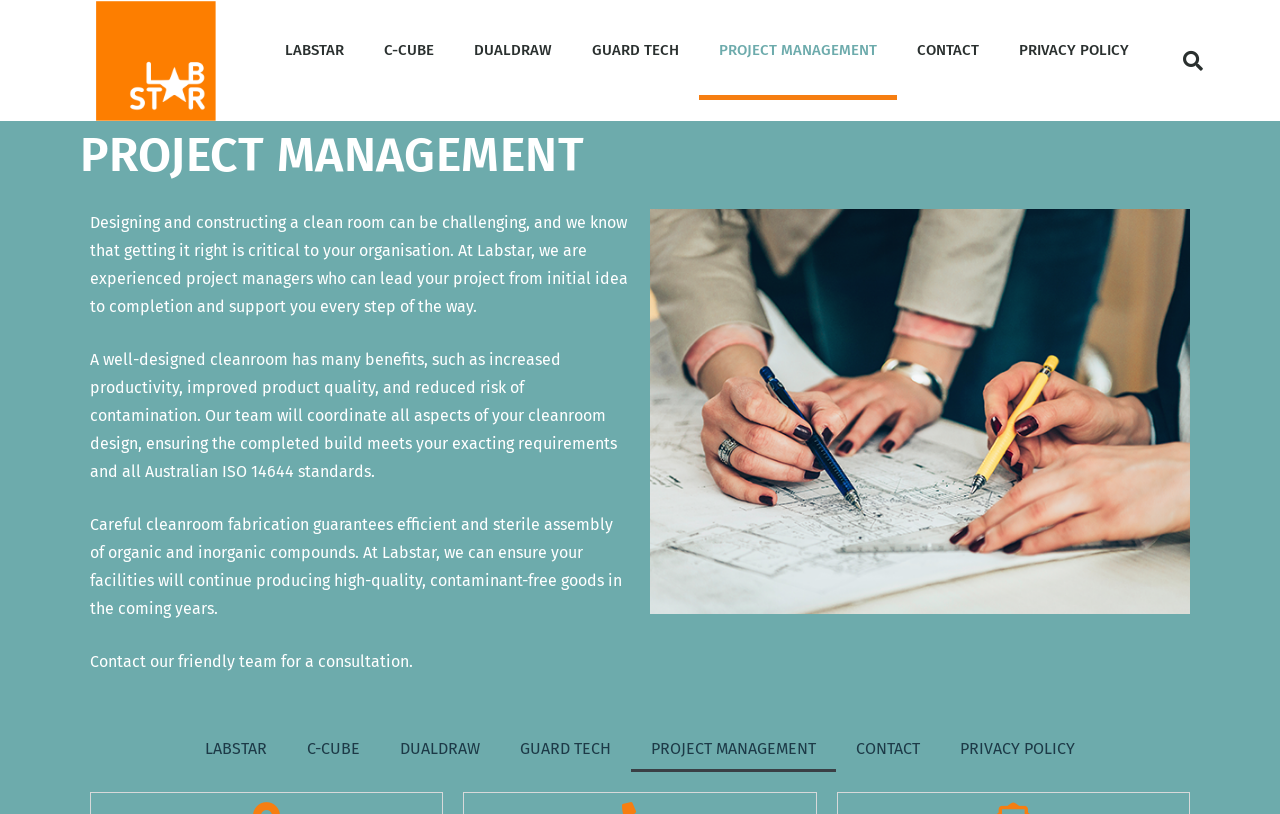Identify the bounding box for the UI element that is described as follows: "C-CUBE".

[0.224, 0.892, 0.297, 0.948]